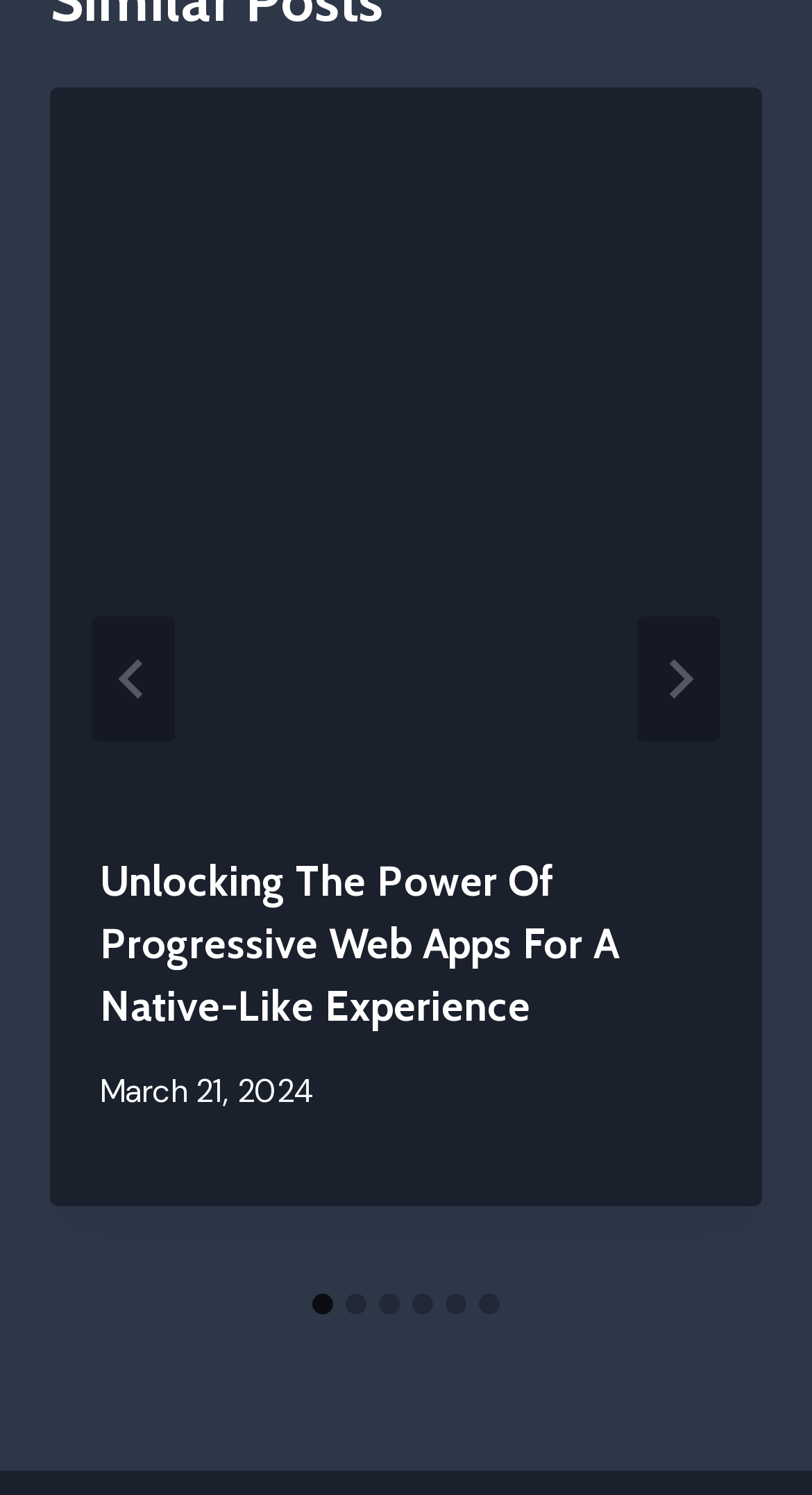Provide the bounding box coordinates for the UI element that is described as: "aria-label="Next"".

[0.785, 0.412, 0.887, 0.496]